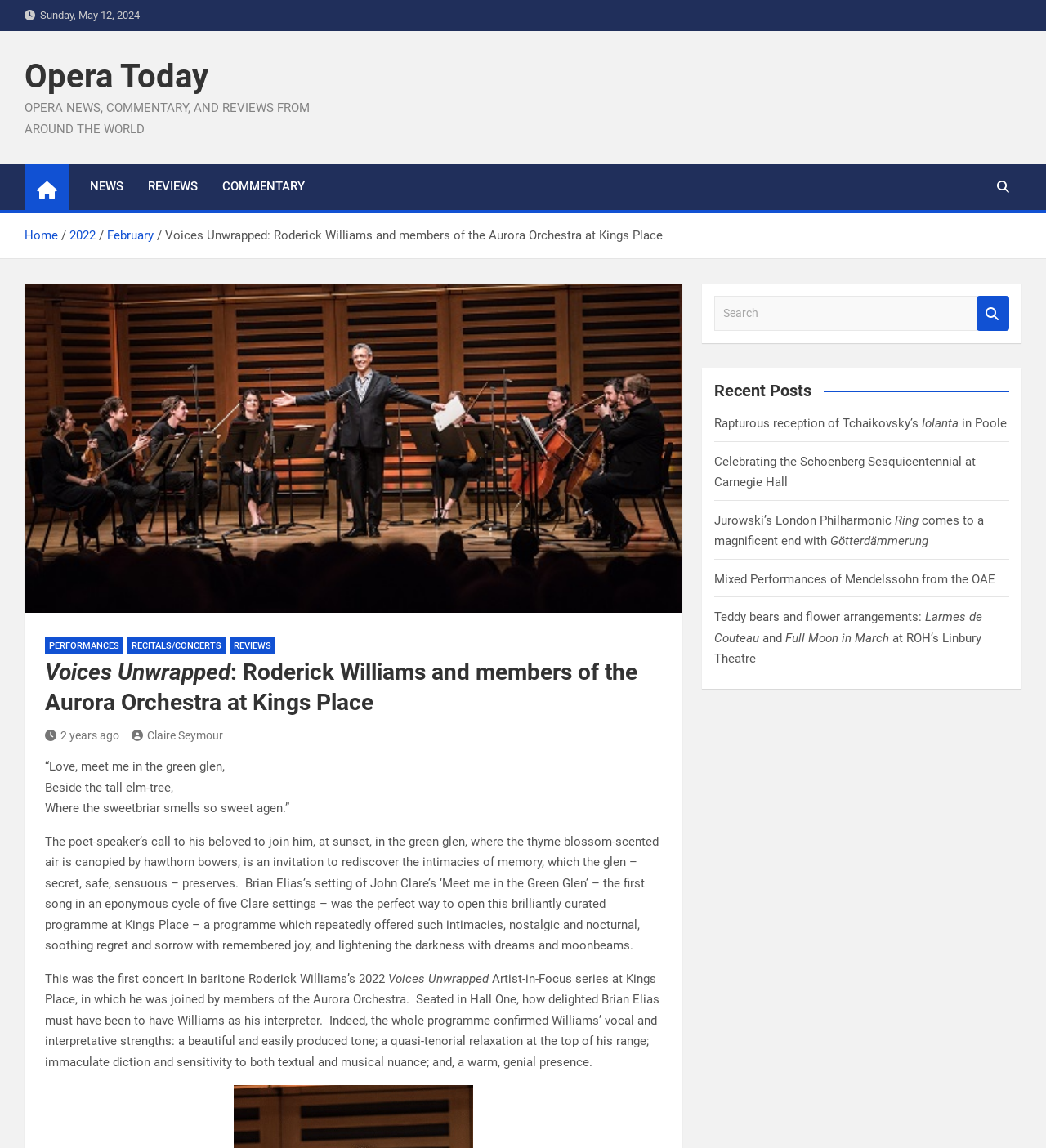Find the bounding box coordinates of the element you need to click on to perform this action: 'Click on the 'NEWS' link'. The coordinates should be represented by four float values between 0 and 1, in the format [left, top, right, bottom].

[0.074, 0.143, 0.13, 0.183]